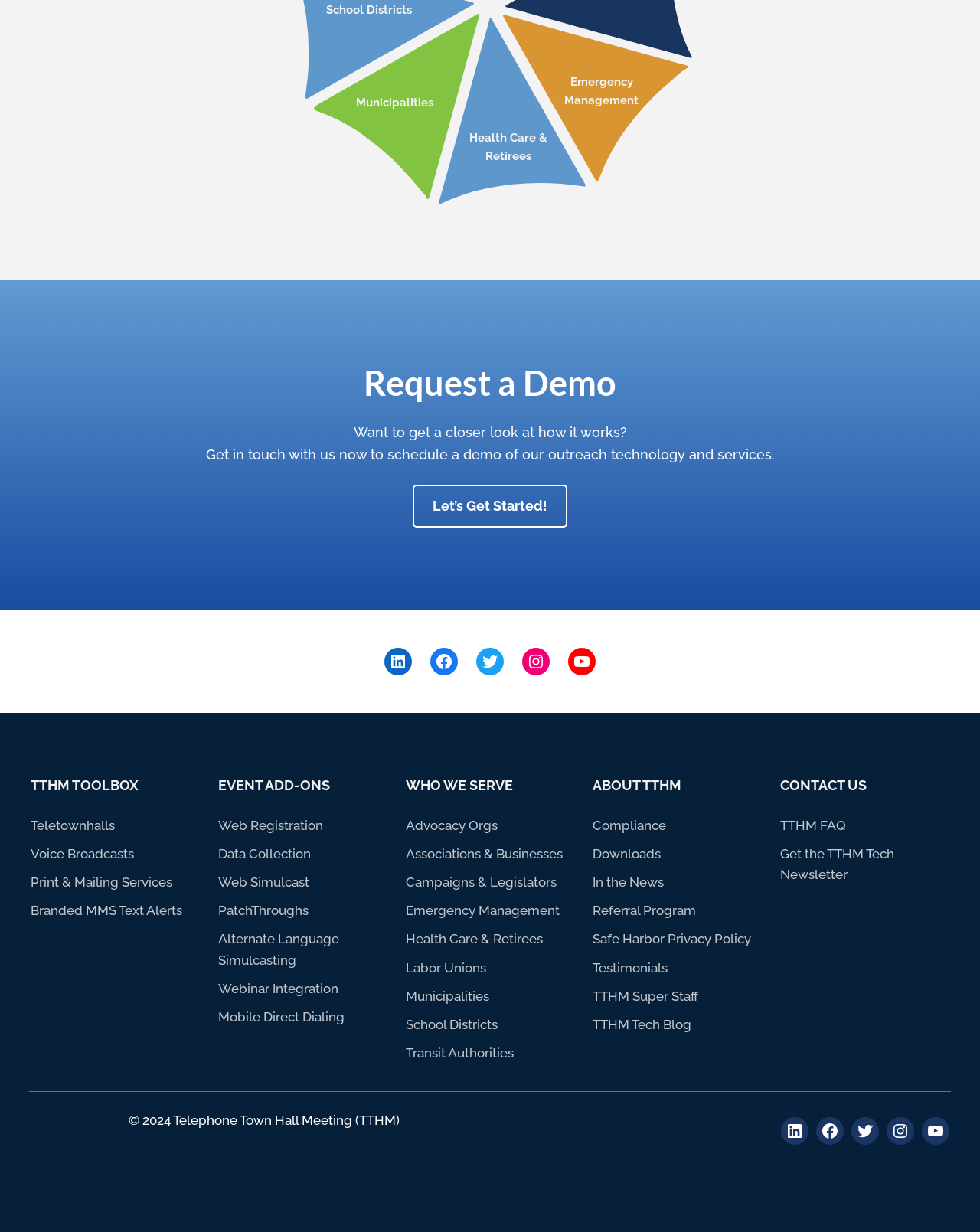Bounding box coordinates are given in the format (top-left x, top-left y, bottom-right x, bottom-right y). All values should be floating point numbers between 0 and 1. Provide the bounding box coordinate for the UI element described as: TTHM Toolbox

[0.031, 0.631, 0.141, 0.644]